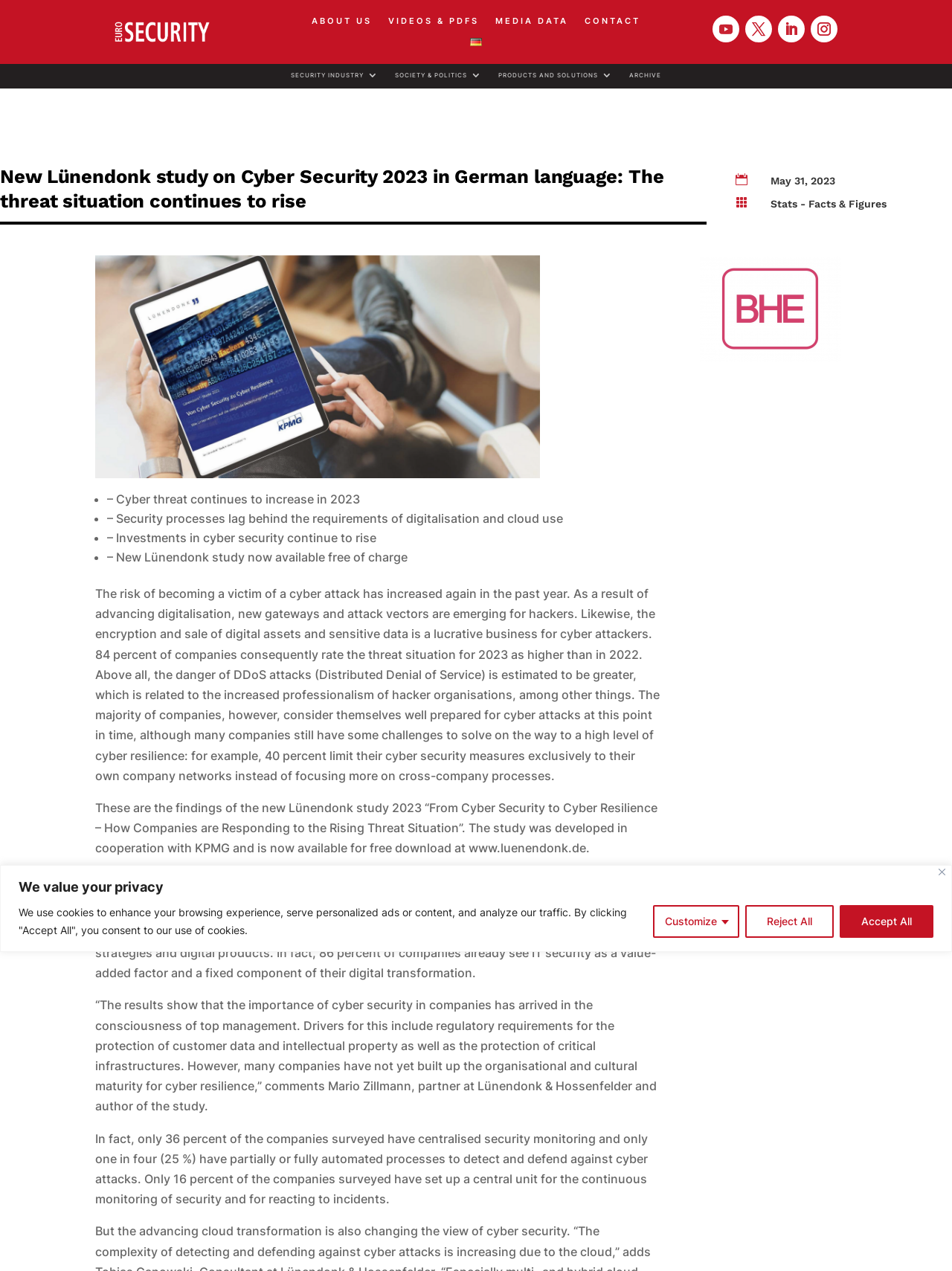Provide the bounding box coordinates of the UI element this sentence describes: "Stats - Facts & Figures".

[0.809, 0.156, 0.931, 0.165]